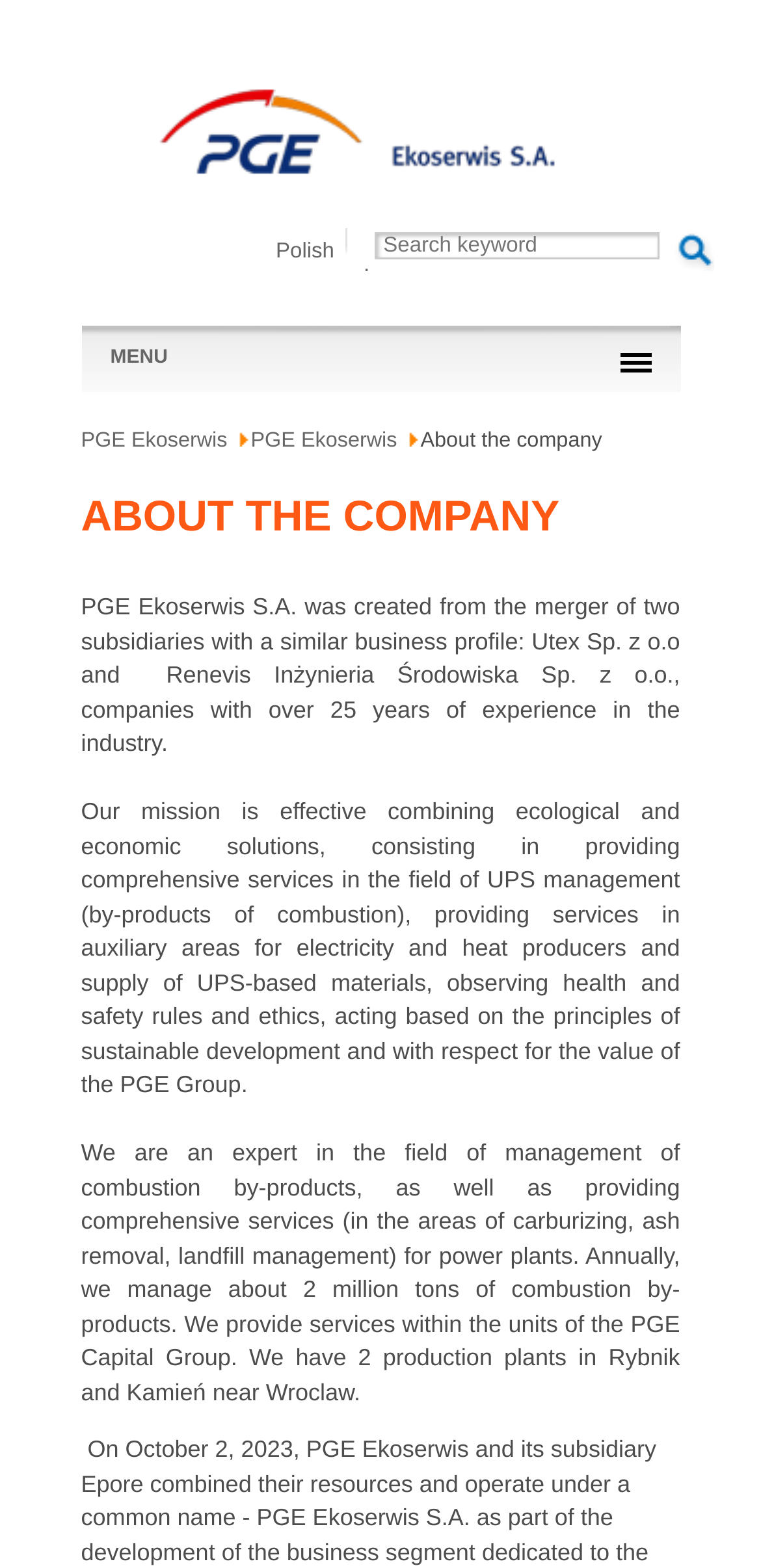Please give a one-word or short phrase response to the following question: 
What is the name of the company created from the merger of two subsidiaries?

PGE Ekoserwis S.A.